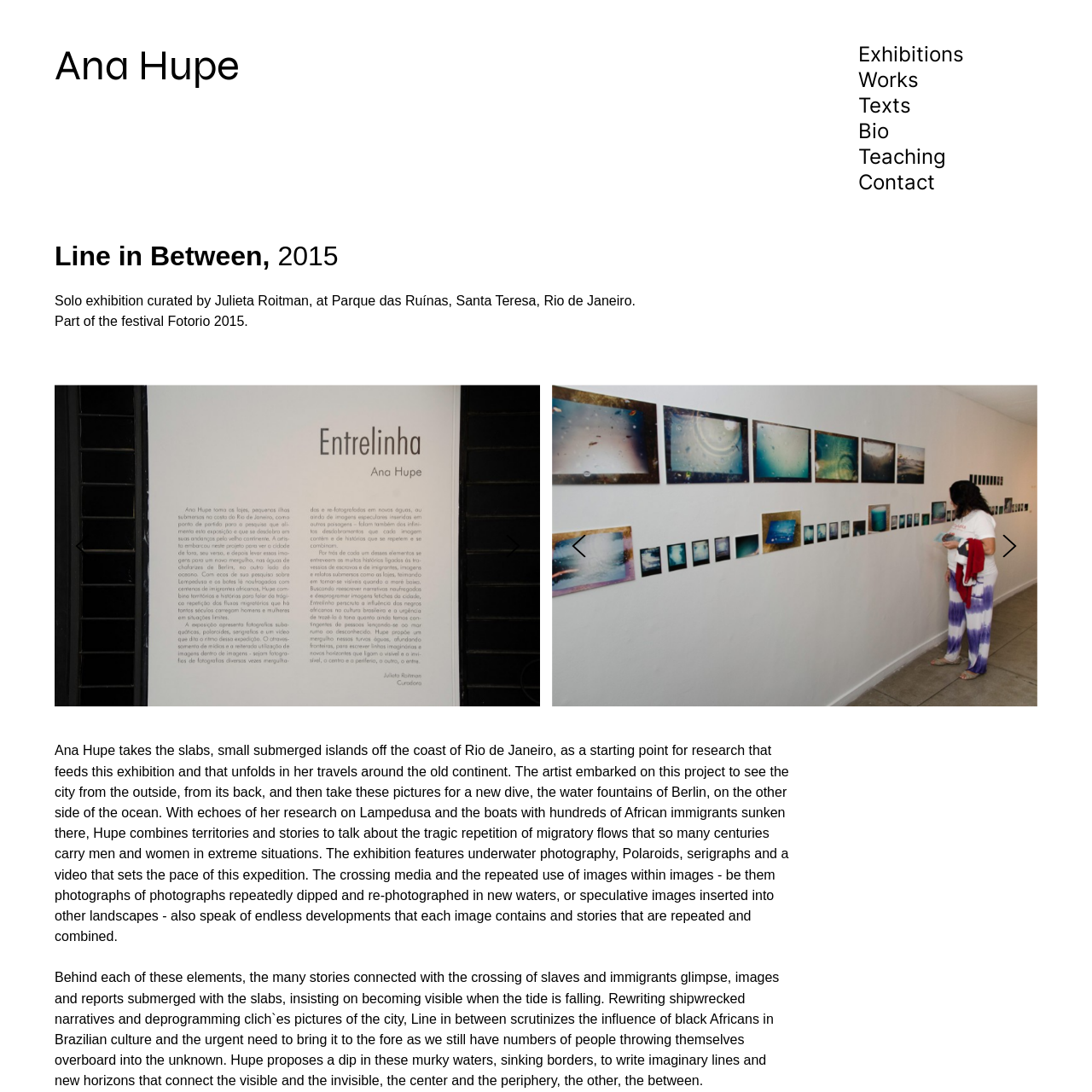Who is the curator of the exhibition?
Carefully examine the image within the red bounding box and provide a comprehensive answer based on what you observe.

The curator of the exhibition is mentioned in the caption as Julieta Roitman, who has brought together various forms of visual media to showcase the artist's exploration of migration and identity.